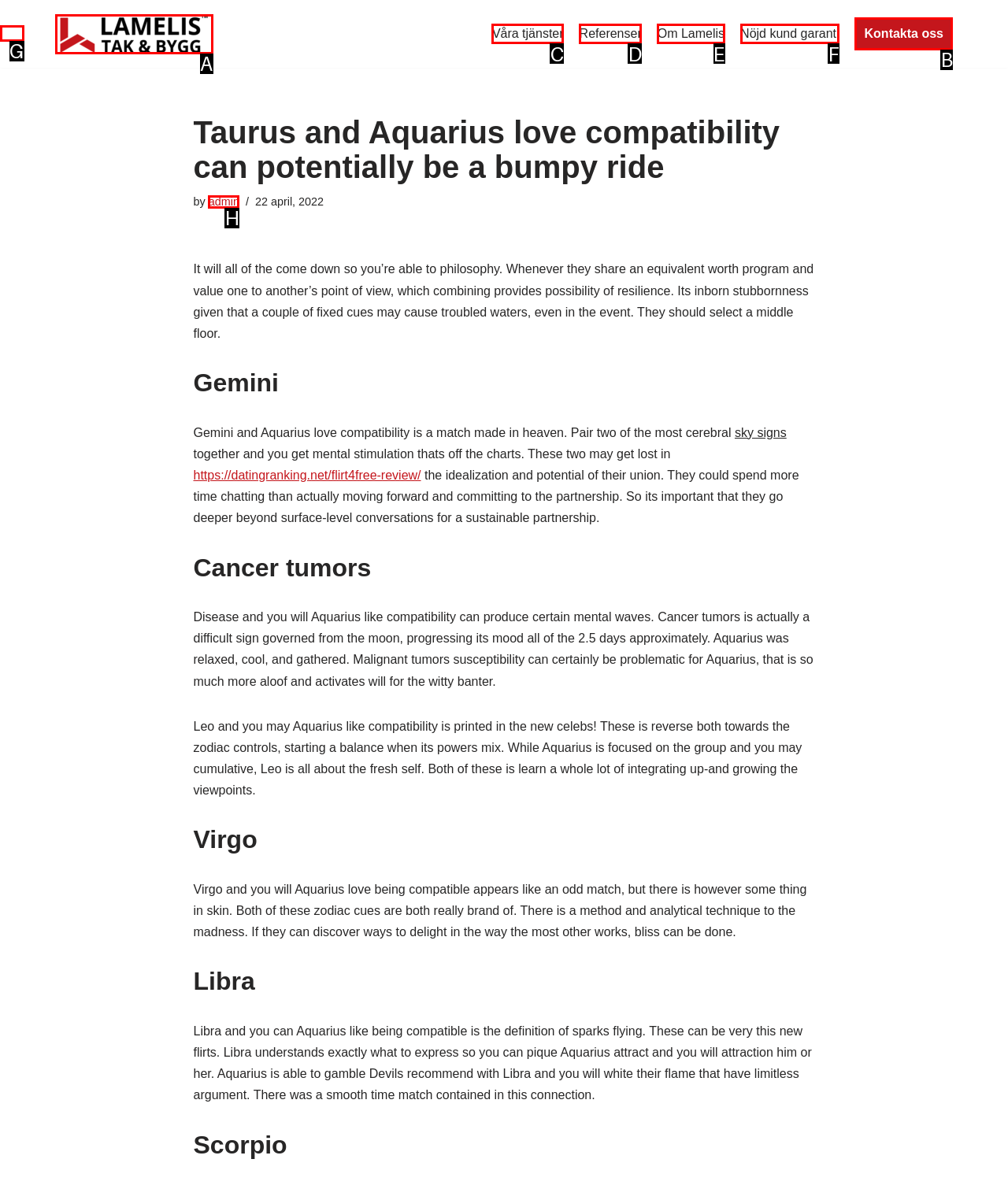To execute the task: Click on the 'Kontakta oss' link, which one of the highlighted HTML elements should be clicked? Answer with the option's letter from the choices provided.

B